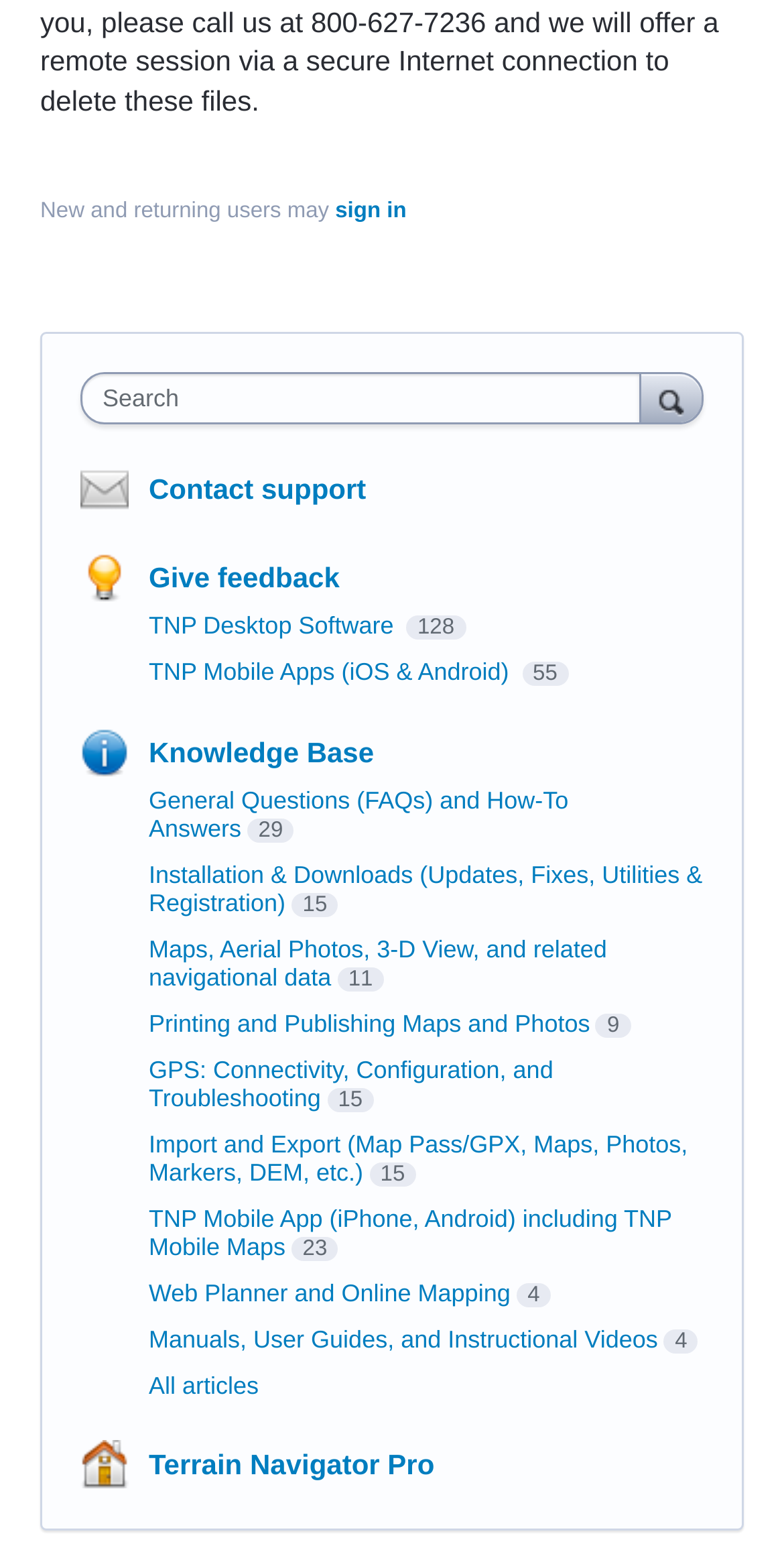Determine the bounding box coordinates for the region that must be clicked to execute the following instruction: "give feedback".

[0.19, 0.362, 0.433, 0.383]